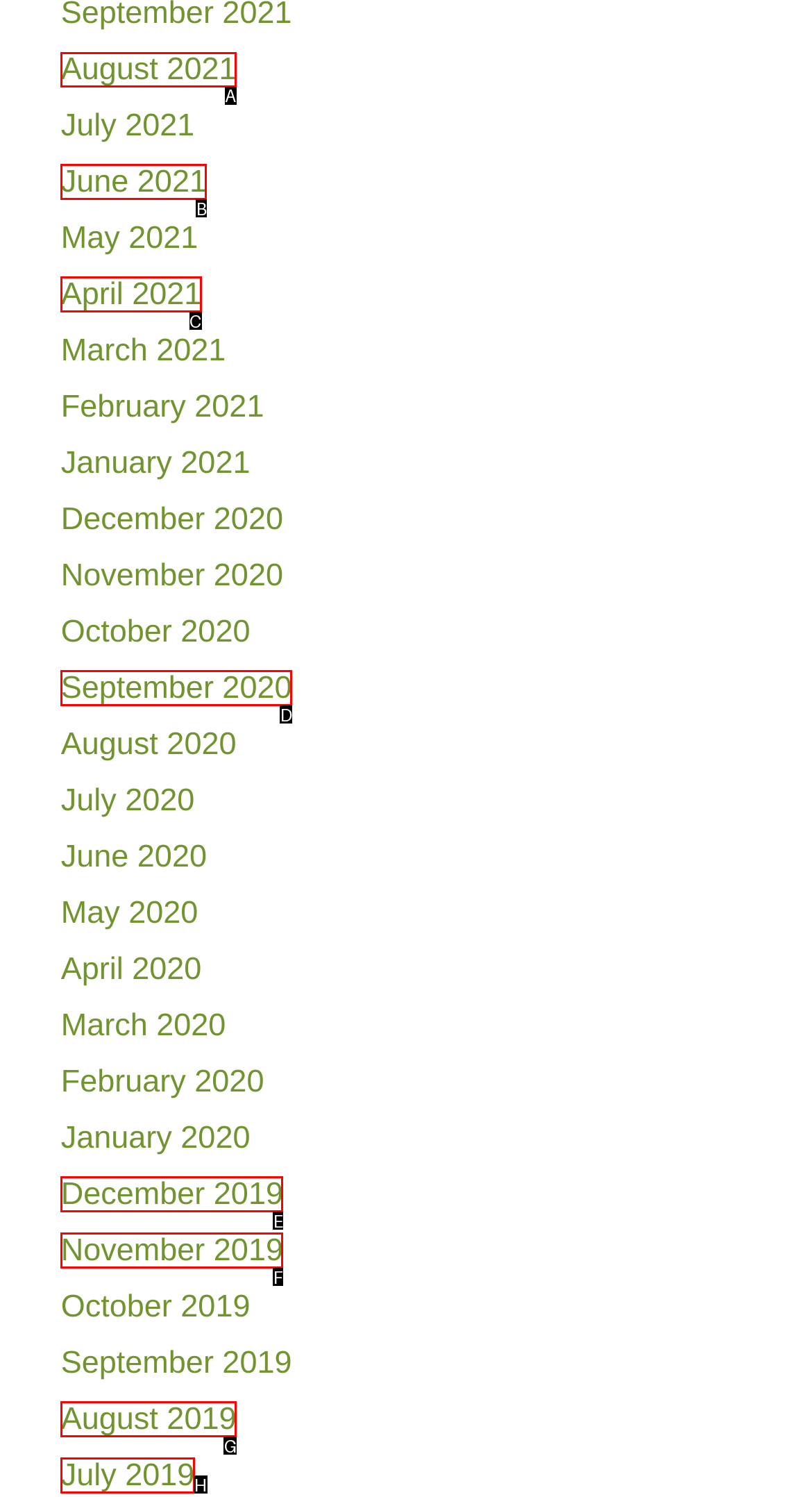Tell me the letter of the UI element to click in order to accomplish the following task: view August 2021
Answer with the letter of the chosen option from the given choices directly.

A